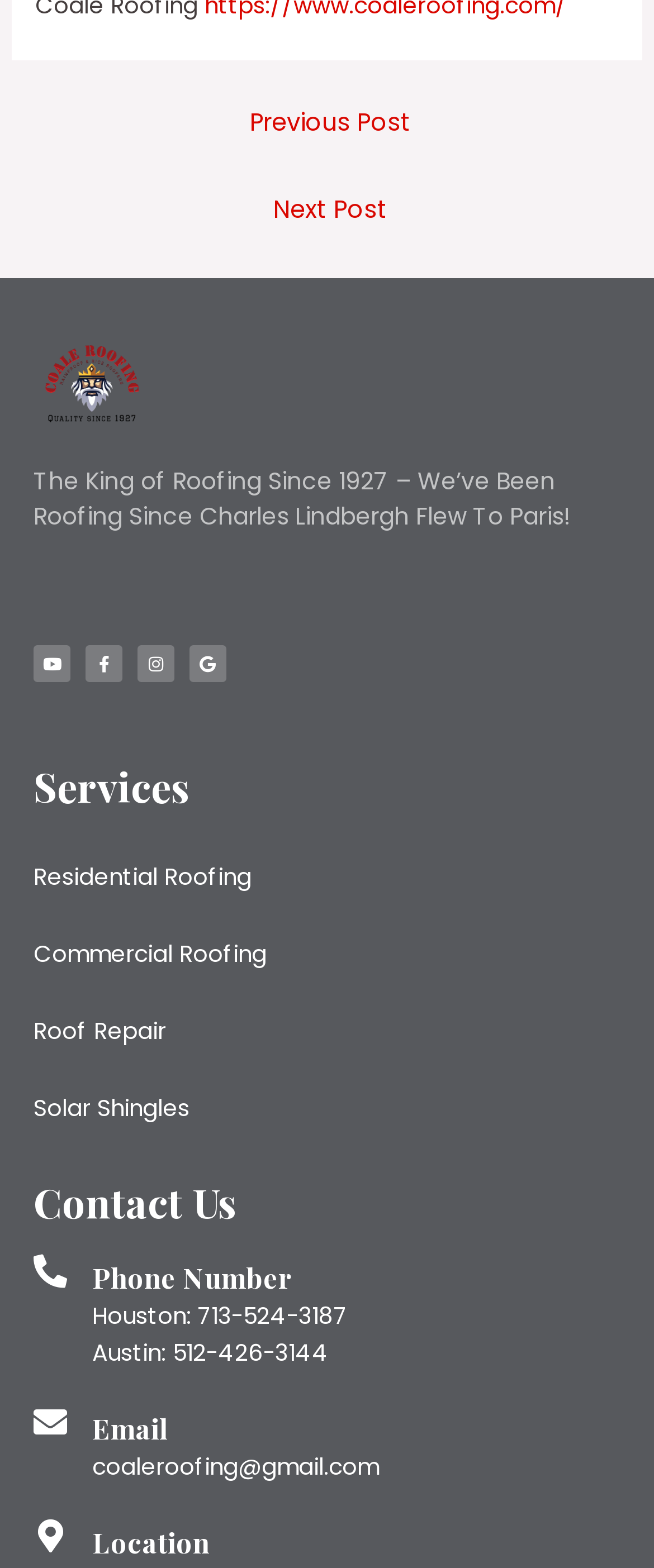What services are offered by the company?
Offer a detailed and full explanation in response to the question.

The company offers four services which are mentioned in the links under the 'Services' heading, namely Residential Roofing, Commercial Roofing, Roof Repair, and Solar Shingles.